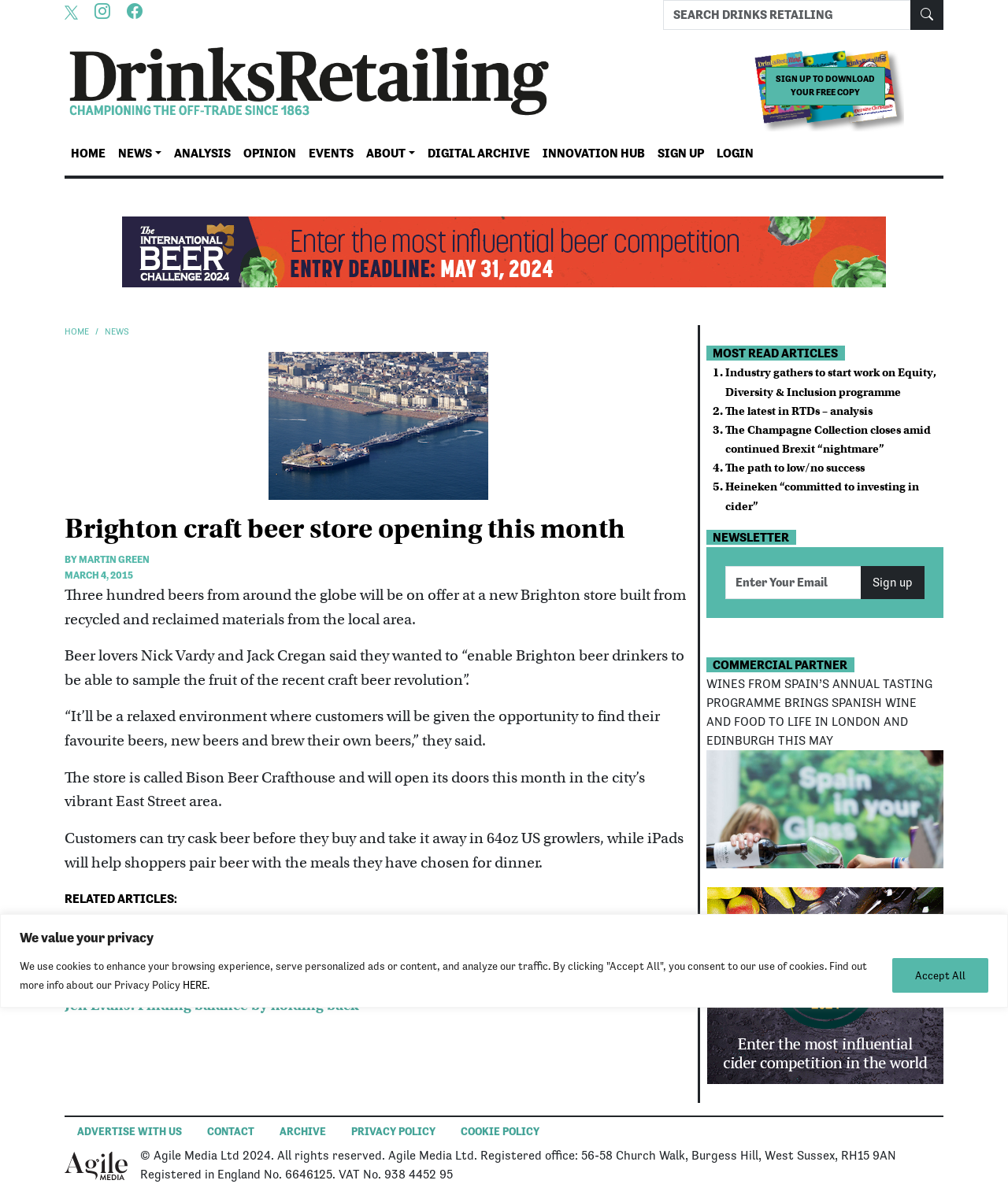Please indicate the bounding box coordinates for the clickable area to complete the following task: "Search for drinks". The coordinates should be specified as four float numbers between 0 and 1, i.e., [left, top, right, bottom].

[0.658, 0.0, 0.904, 0.025]